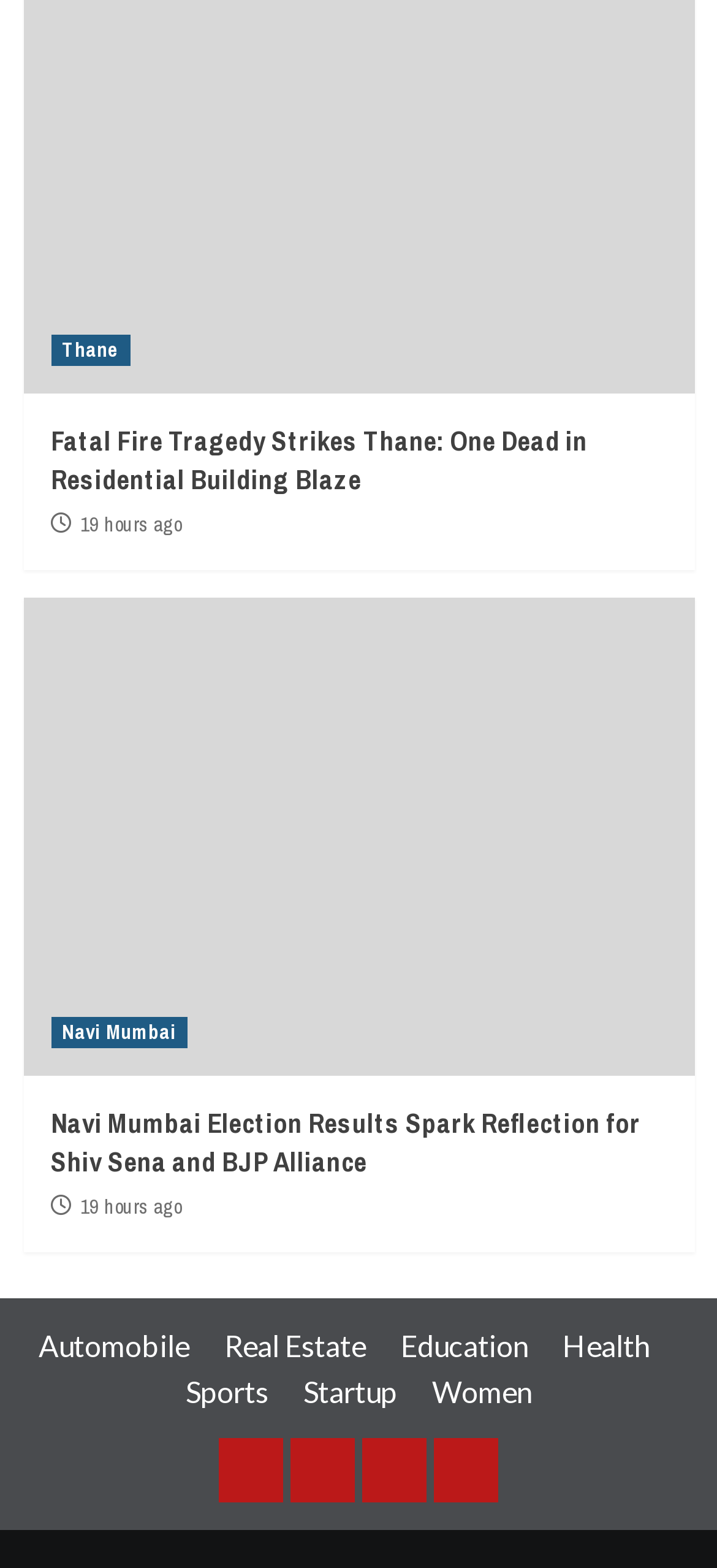What is the topic of the second news article?
Using the image as a reference, give an elaborate response to the question.

The answer can be found in the second heading element, which reads 'Navi Mumbai Election Results Spark Reflection for Shiv Sena and BJP Alliance'. The topic of the article is about the election results in Navi Mumbai.